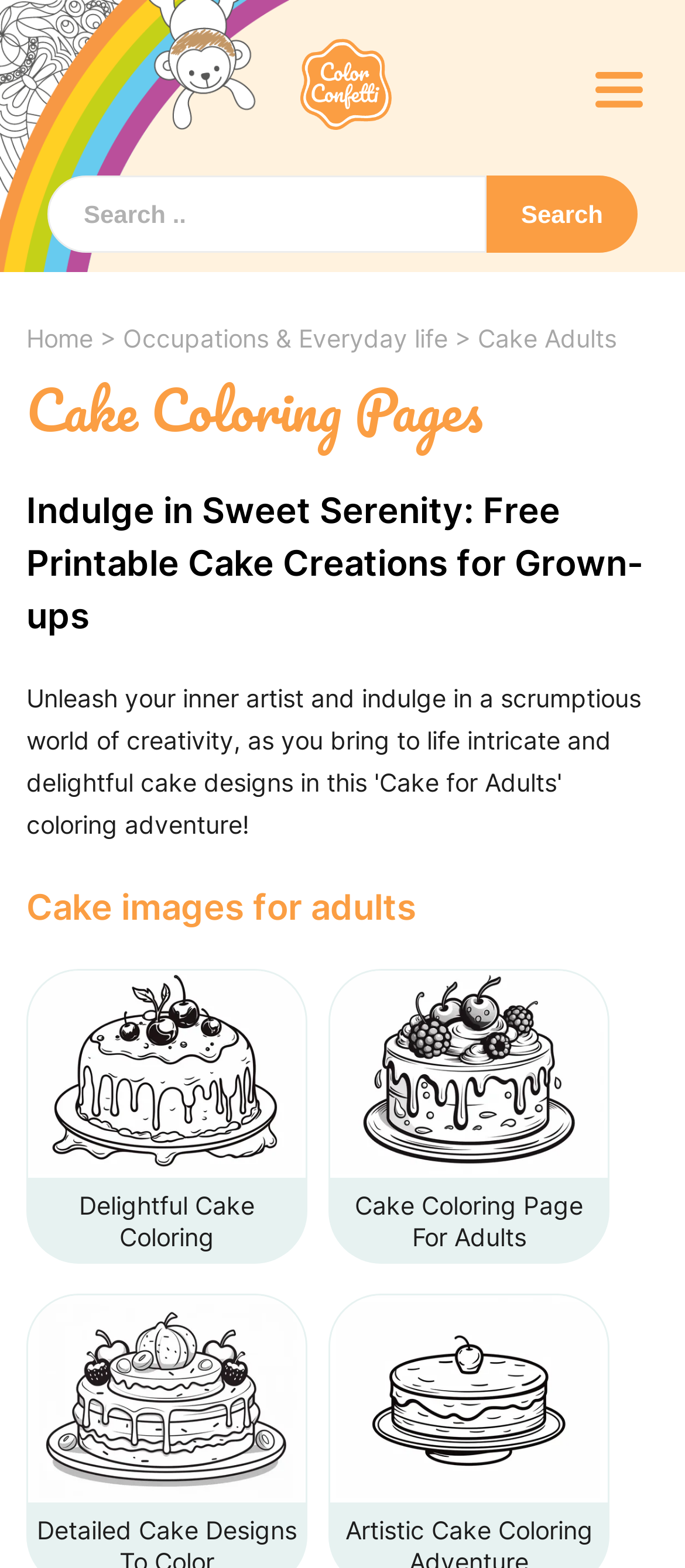Please determine the bounding box coordinates, formatted as (top-left x, top-left y, bottom-right x, bottom-right y), with all values as floating point numbers between 0 and 1. Identify the bounding box of the region described as: Delightful Cake Coloring

[0.038, 0.618, 0.449, 0.812]